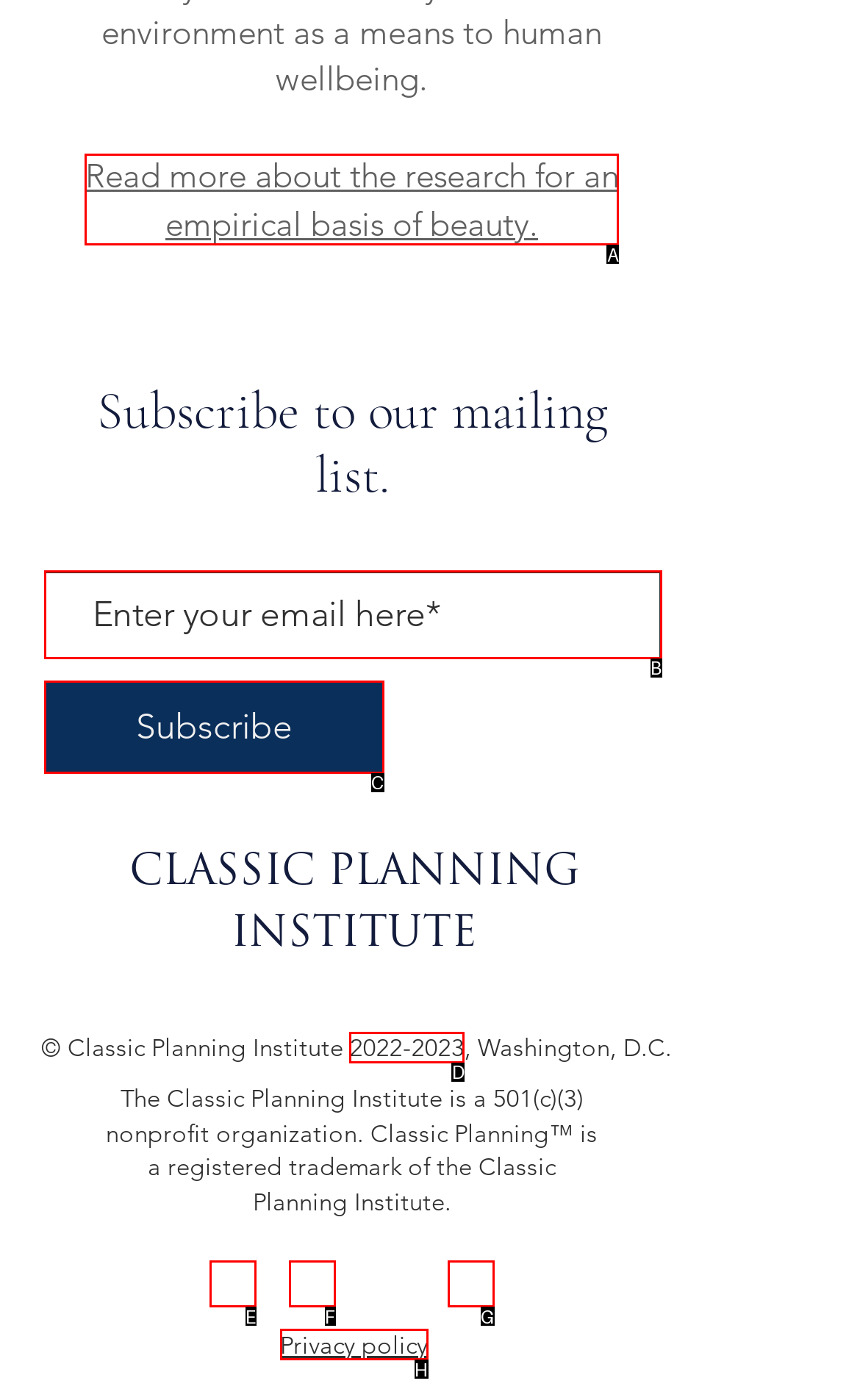Choose the option that matches the following description: aria-label="LinkedIn"
Reply with the letter of the selected option directly.

G